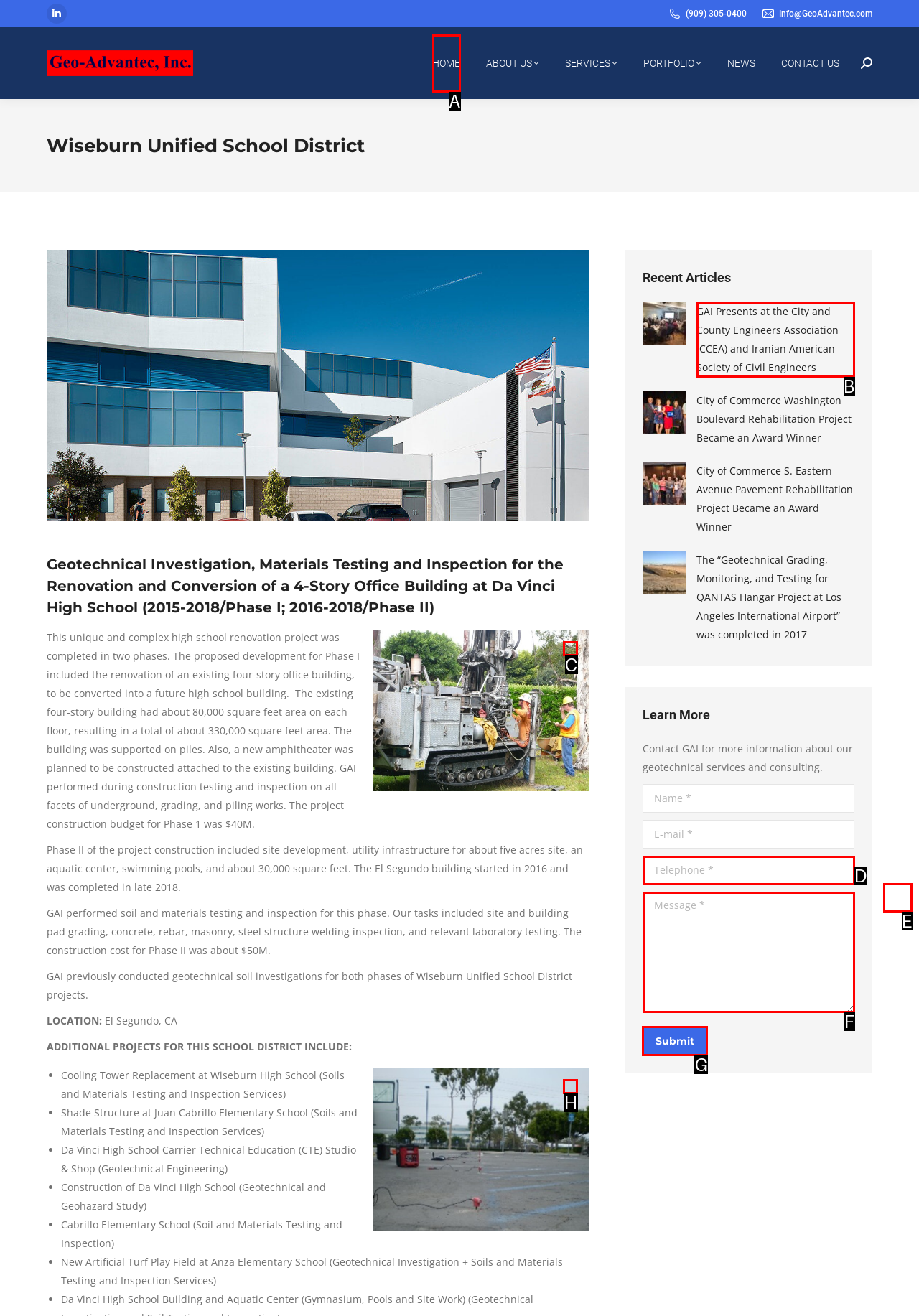Find the option you need to click to complete the following instruction: Submit the contact form
Answer with the corresponding letter from the choices given directly.

G